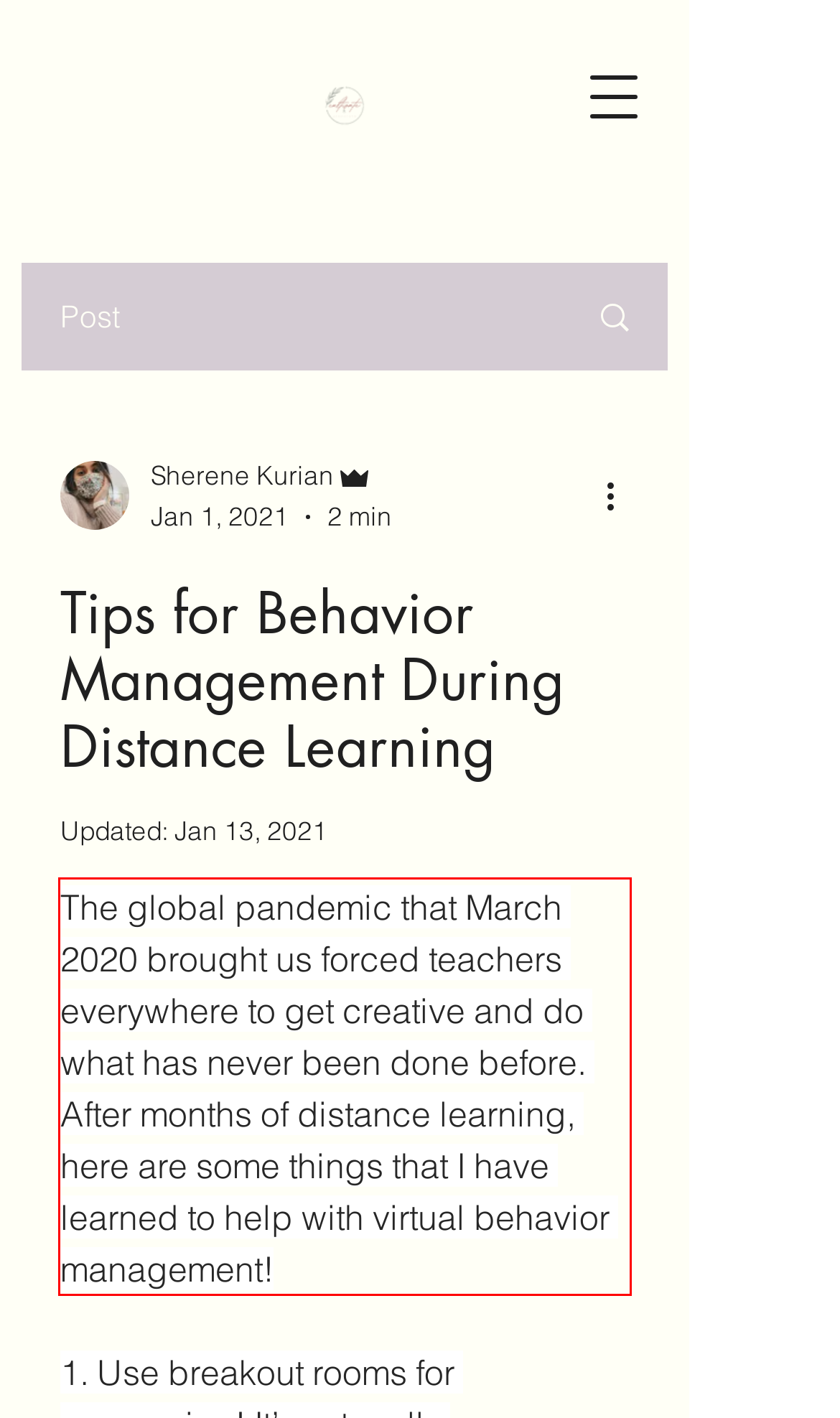Using OCR, extract the text content found within the red bounding box in the given webpage screenshot.

The global pandemic that March 2020 brought us forced teachers everywhere to get creative and do what has never been done before. After months of distance learning, here are some things that I have learned to help with virtual behavior management!